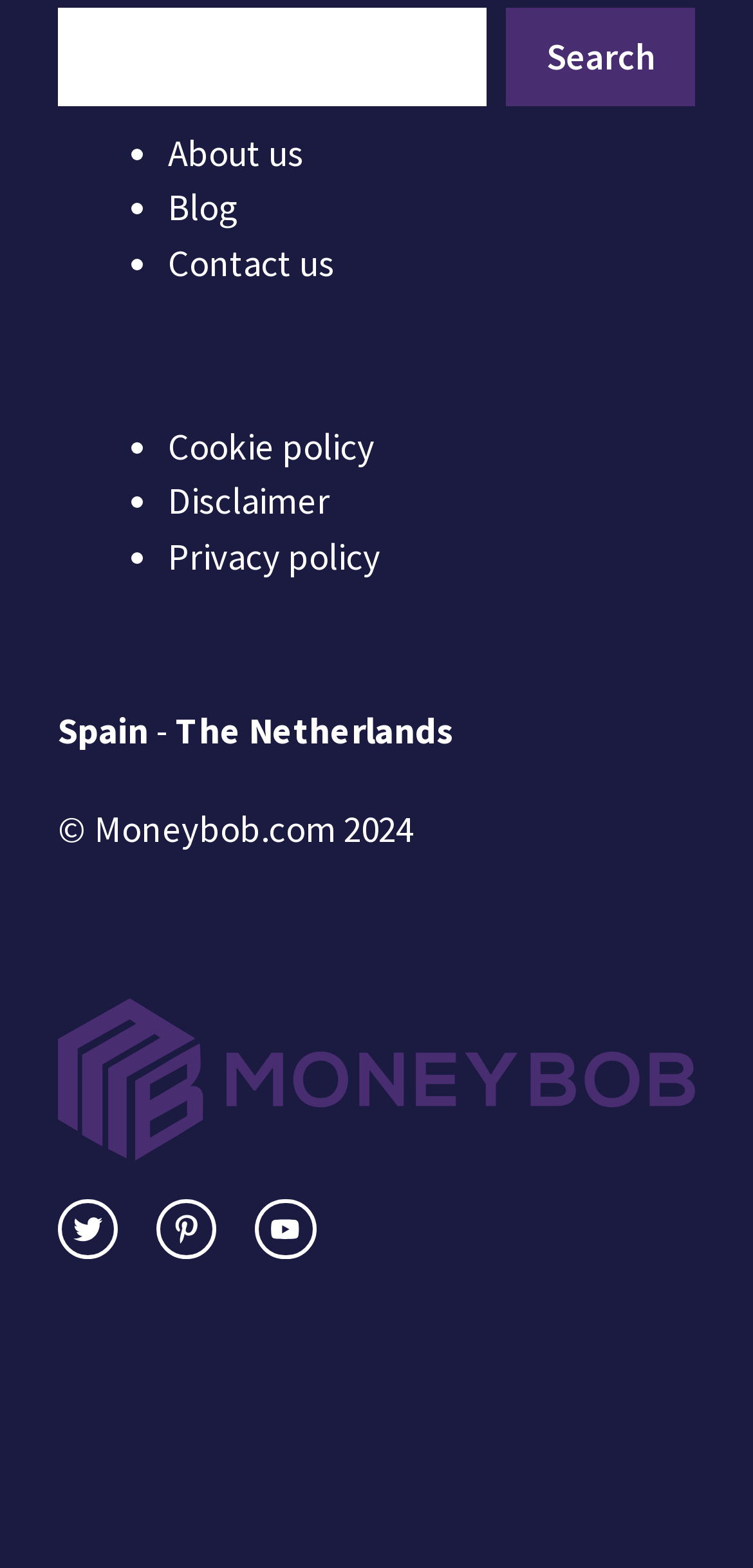Please answer the following question using a single word or phrase: 
What is the copyright year of the website?

2024